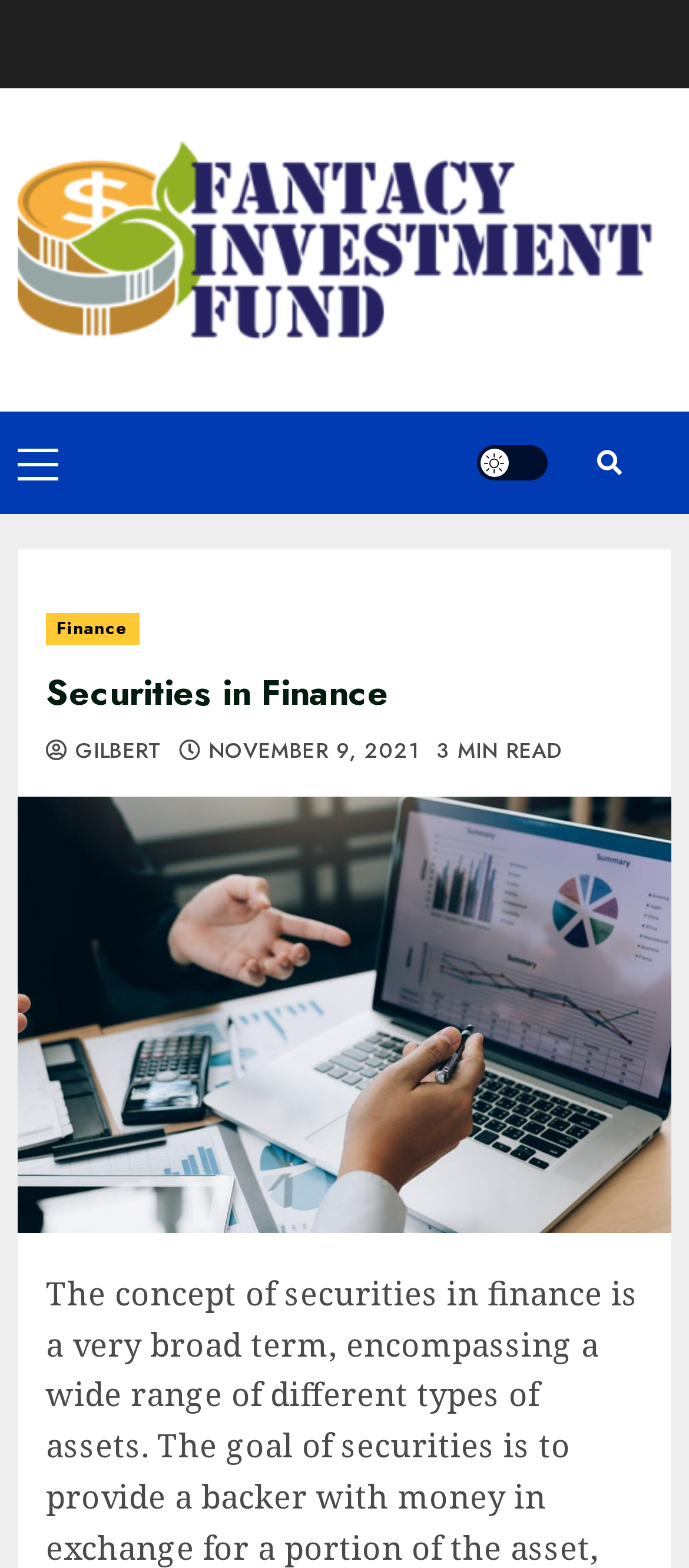Analyze the image and deliver a detailed answer to the question: What is the date of the article?

The date of the article can be found in the middle of the webpage, where it is written as 'NOVEMBER 9, 2021' in a static text element.